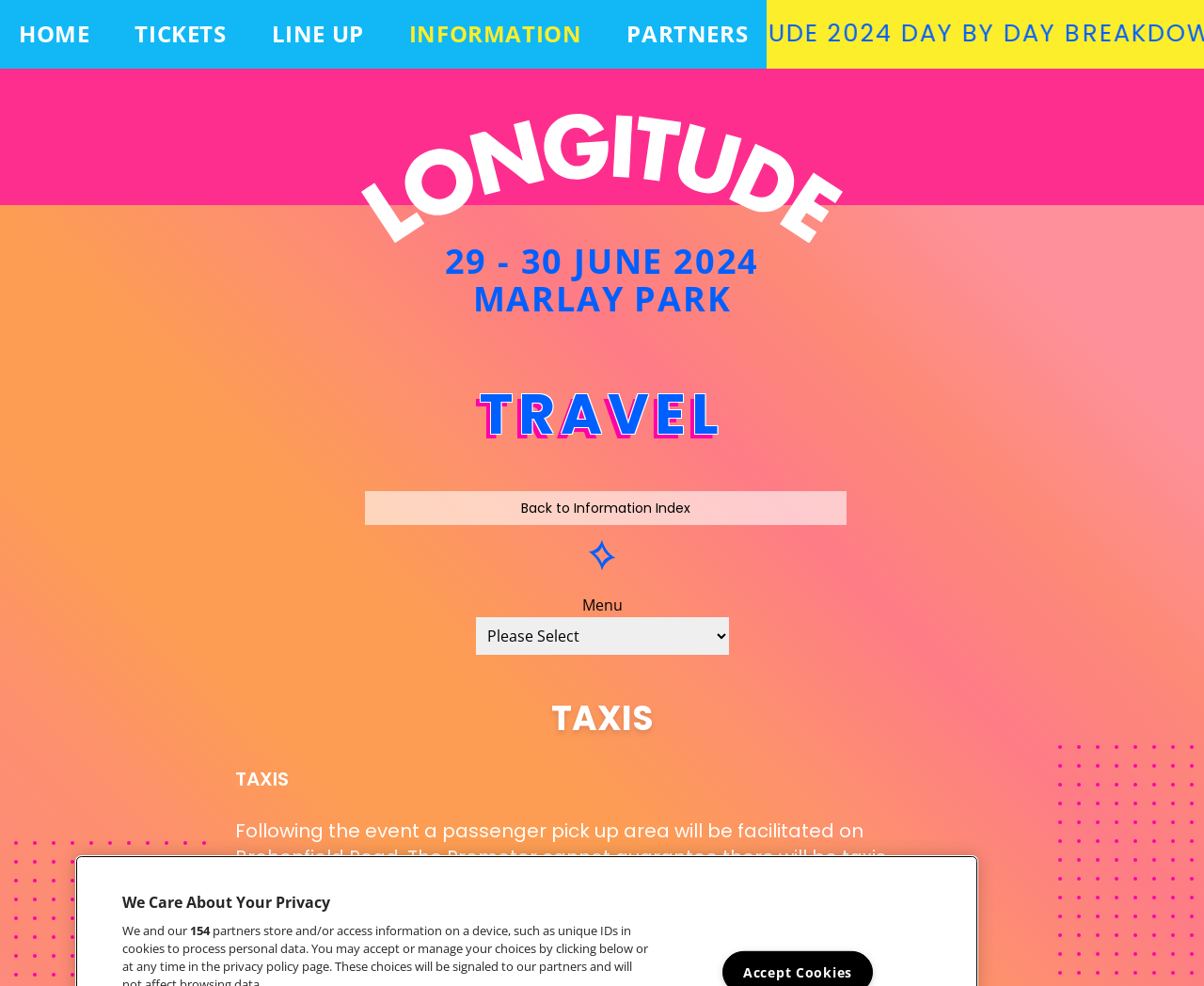Please determine the bounding box coordinates for the UI element described as: "About Us".

None